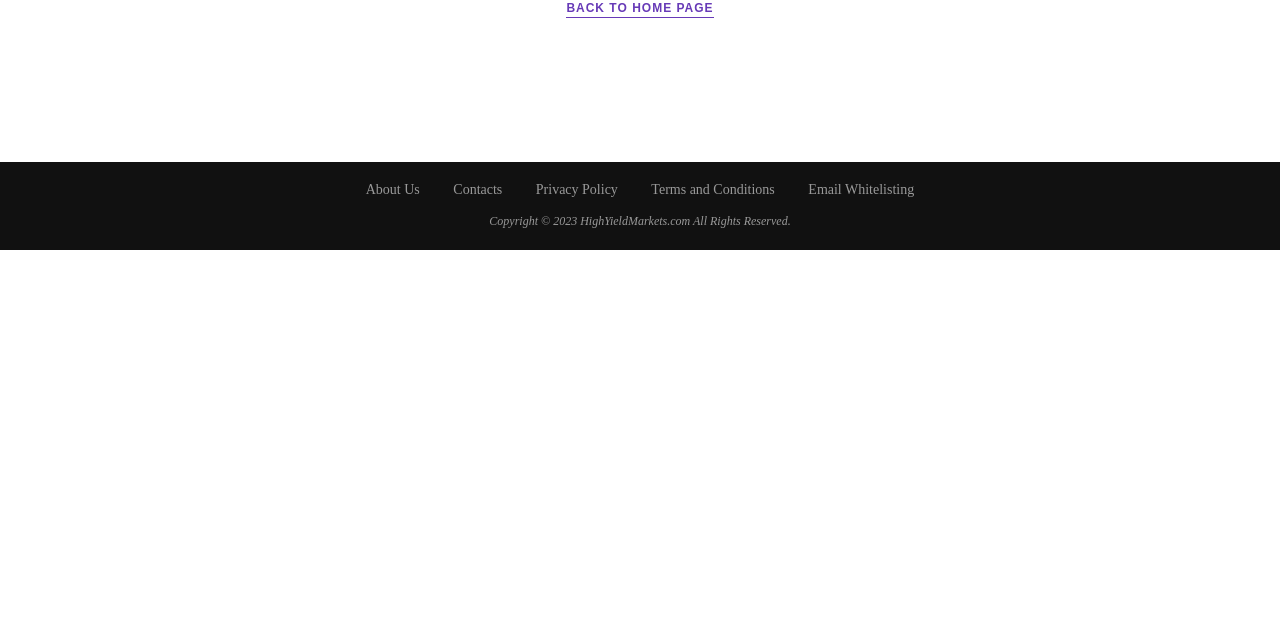Please determine the bounding box coordinates, formatted as (top-left x, top-left y, bottom-right x, bottom-right y), with all values as floating point numbers between 0 and 1. Identify the bounding box of the region described as: Terms and Conditions

[0.509, 0.284, 0.605, 0.308]